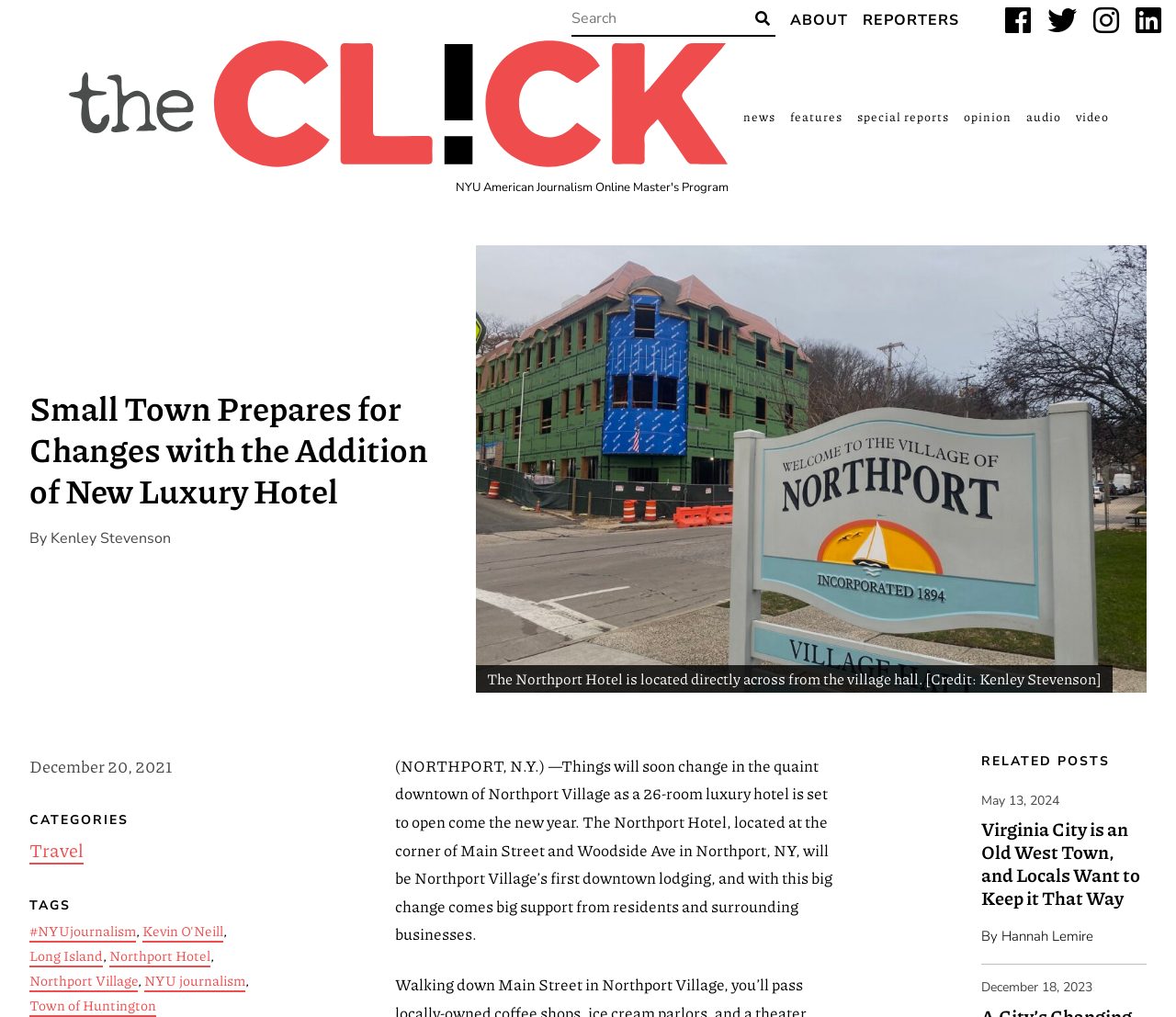Identify the bounding box for the UI element that is described as follows: "USA Phone List".

None